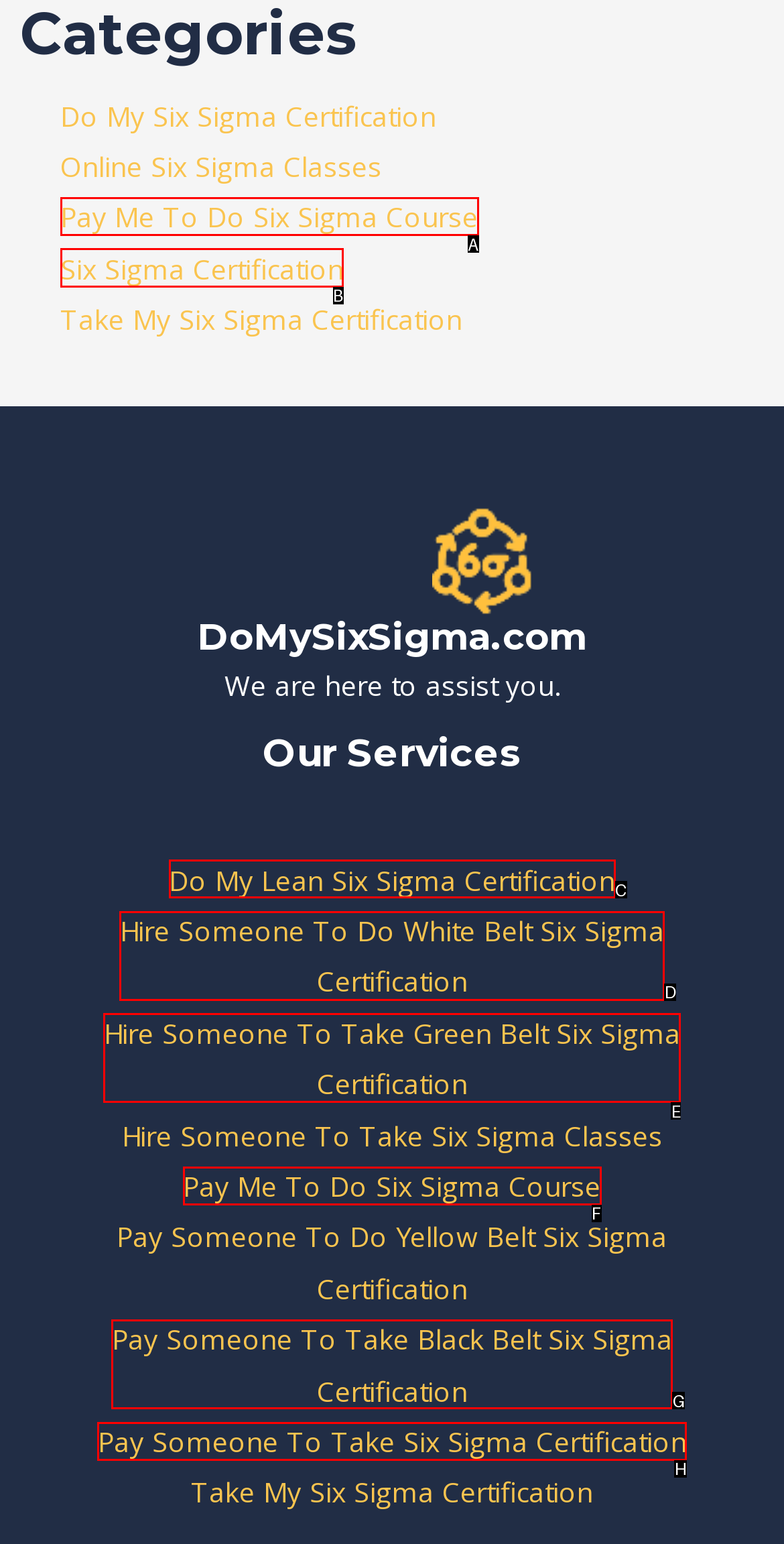Select the appropriate bounding box to fulfill the task: Take 'Six Sigma Certification' Respond with the corresponding letter from the choices provided.

B